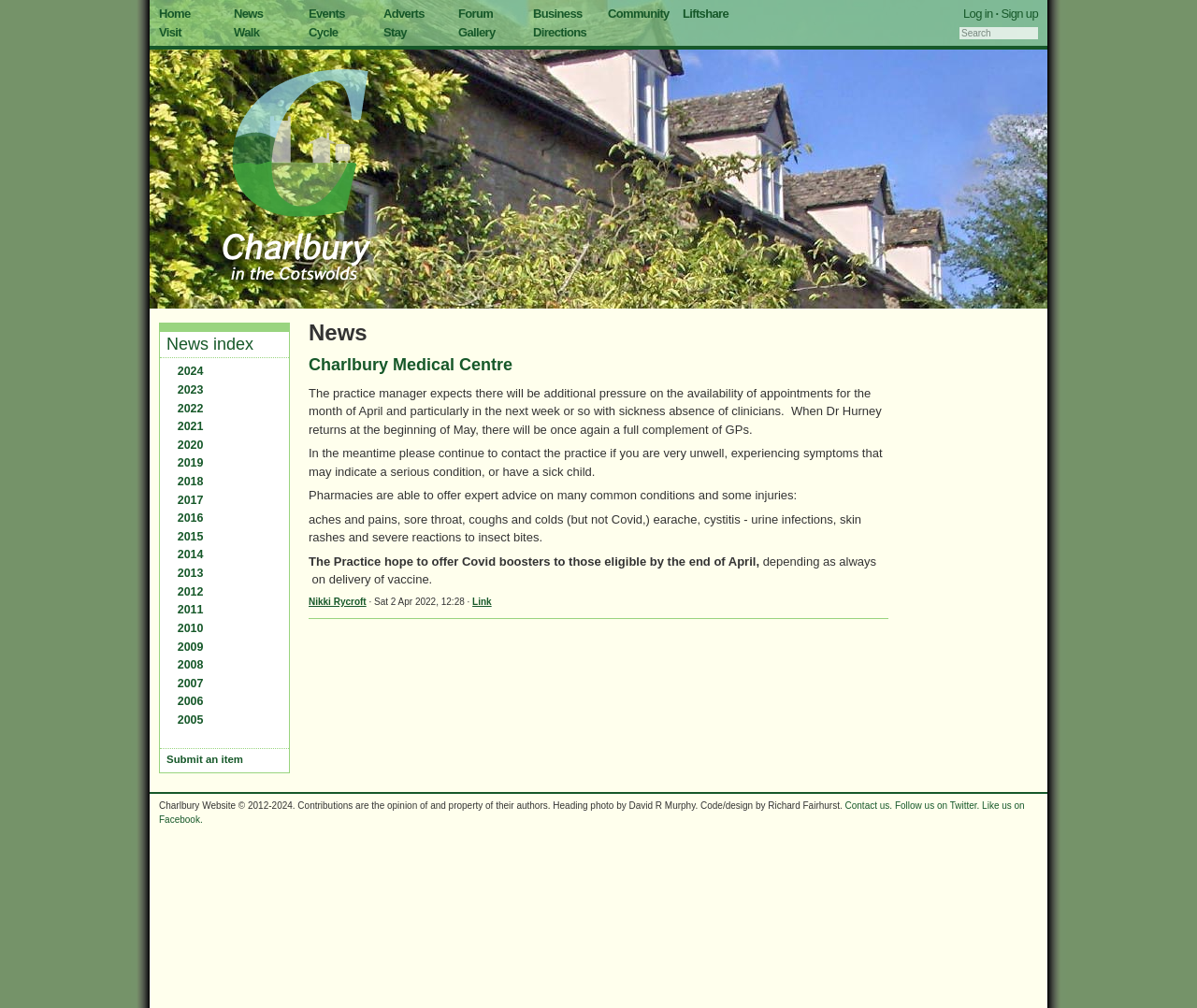Explain the webpage in detail.

The webpage is for Charlbury Medical Centre, a healthcare provider. At the top, there is a navigation menu with links to various sections, including "Home", "News", "Events", "Adverts", "Forum", "Business", "Community", and "Liftshare". On the right side of the navigation menu, there are links to "Log in" and "Sign up".

Below the navigation menu, there are two rows of links. The first row has links to "Visit", "Walk", "Cycle", "Stay", "Gallery", and "Directions". The second row has a search box and an image.

The main content of the webpage is divided into two sections. On the left side, there is a news index with links to news articles from 2005 to 2024. On the right side, there is a section with several headings, including "News" and "Charlbury Medical Centre". Below the headings, there are several paragraphs of text discussing the availability of appointments at the medical centre, the role of pharmacies in providing expert advice, and the hope to offer Covid boosters by the end of April.

There is also a link to submit an item and a separator line below the main content. At the bottom of the webpage, there is a footer section with copyright information, a link to "Contact us", and links to follow the medical centre on Twitter and Facebook.